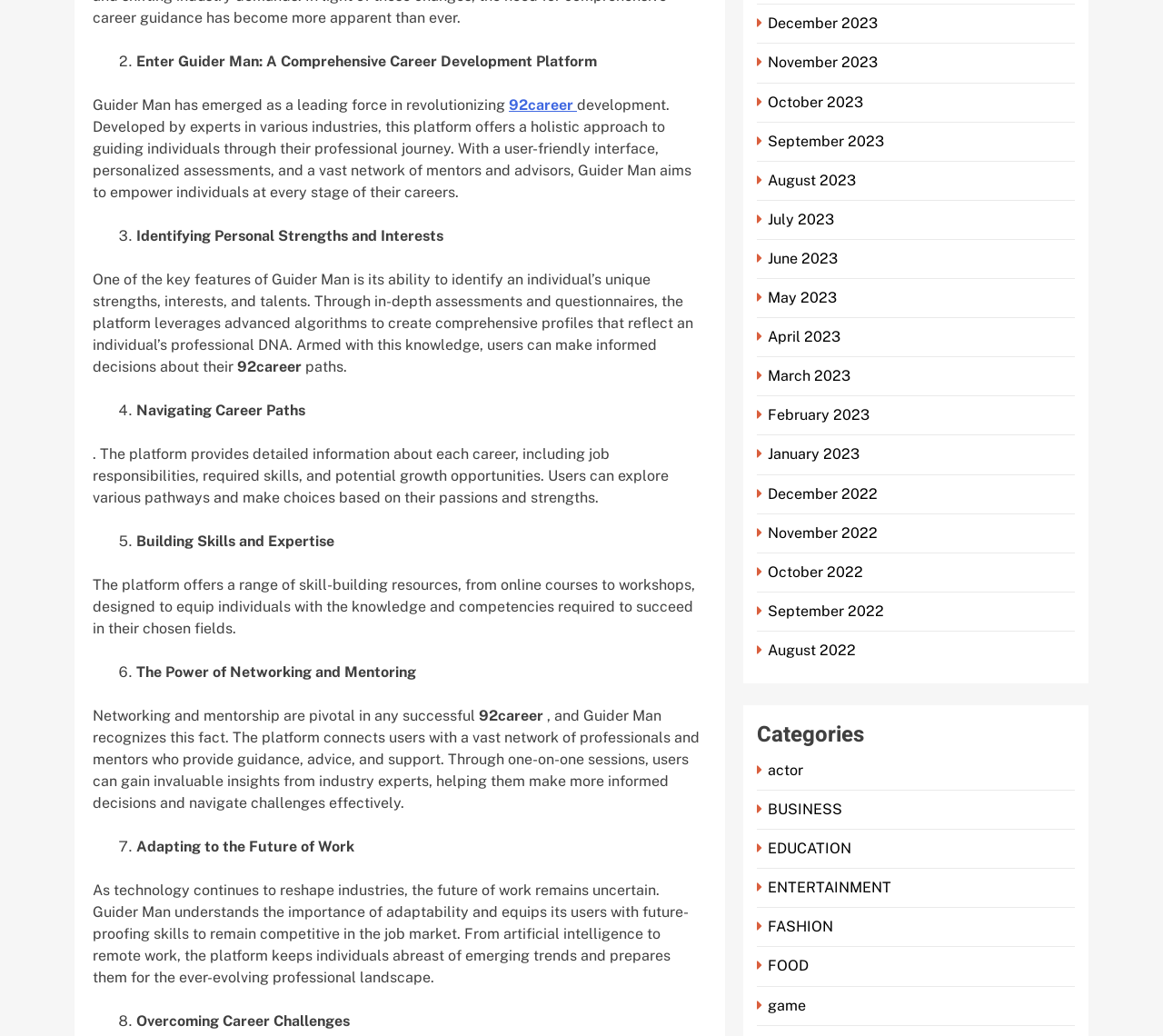Pinpoint the bounding box coordinates of the area that must be clicked to complete this instruction: "Click on 'actor'".

[0.651, 0.735, 0.695, 0.752]